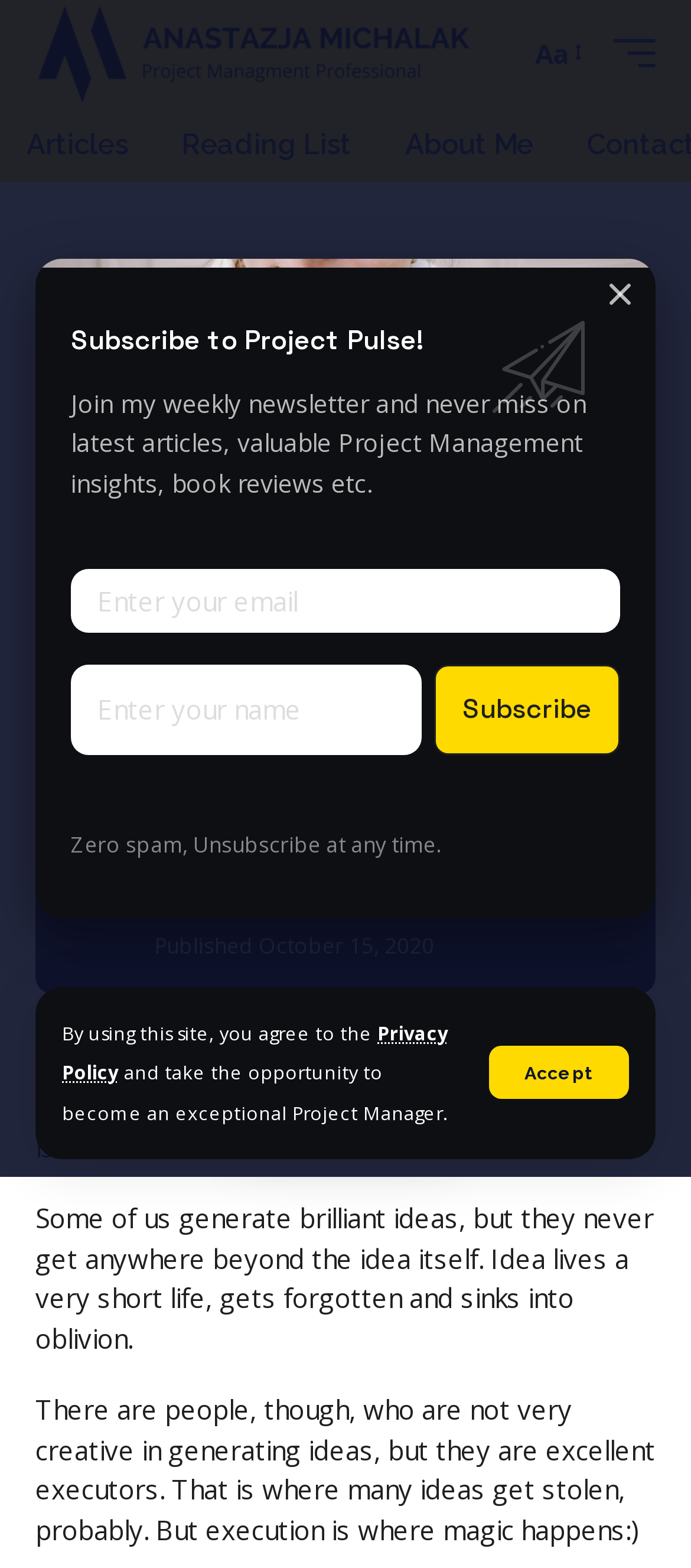How long does it take to read the article?
Answer the question with a thorough and detailed explanation.

The reading time of the article is indicated at the bottom of the page, which says '1 Min Read'.